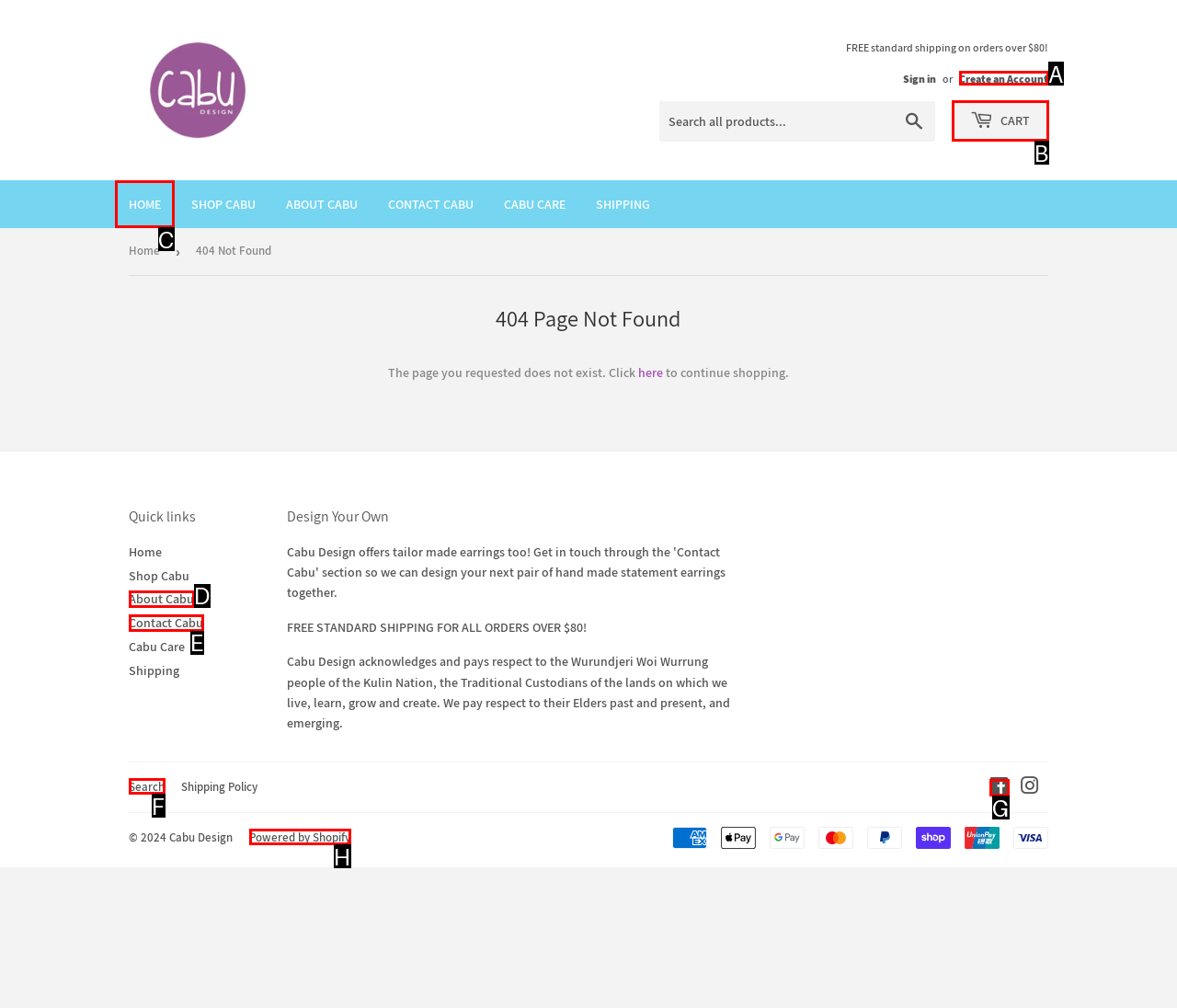Choose the letter of the UI element necessary for this task: Go to Home page
Answer with the correct letter.

C